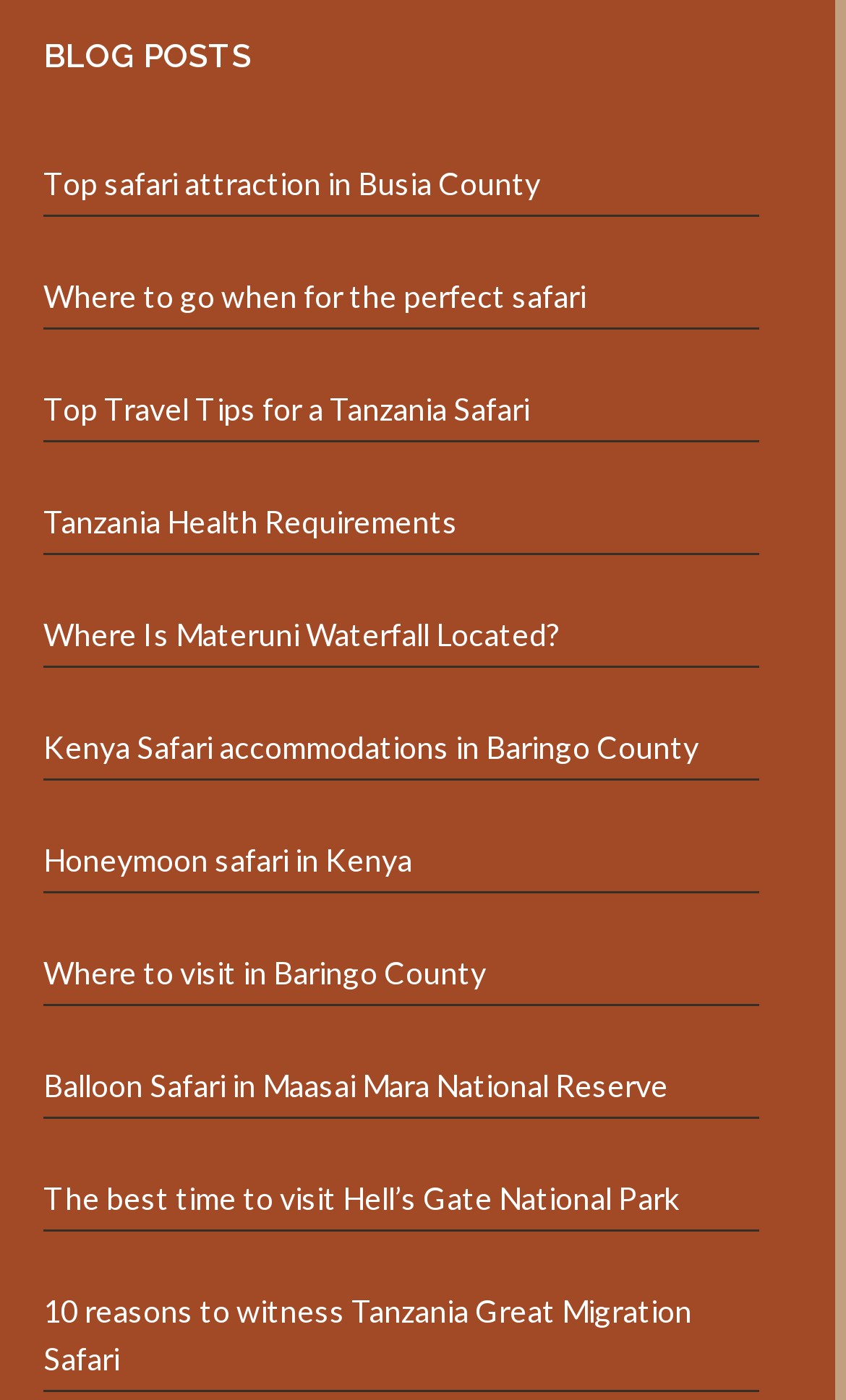Respond with a single word or short phrase to the following question: 
How many blog posts are about Tanzania?

3